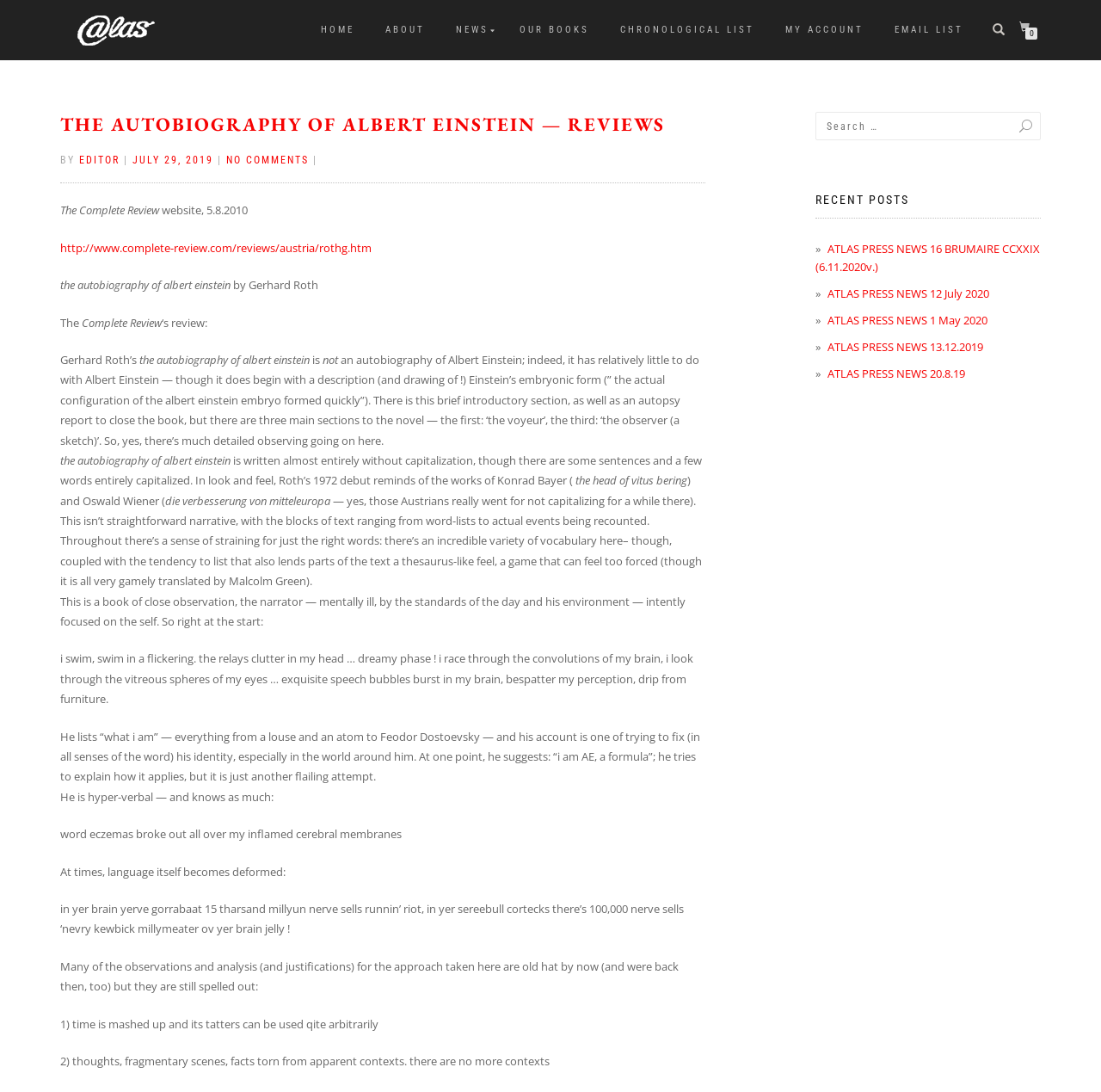Please identify the bounding box coordinates of where to click in order to follow the instruction: "Search for a book".

[0.74, 0.102, 0.945, 0.128]